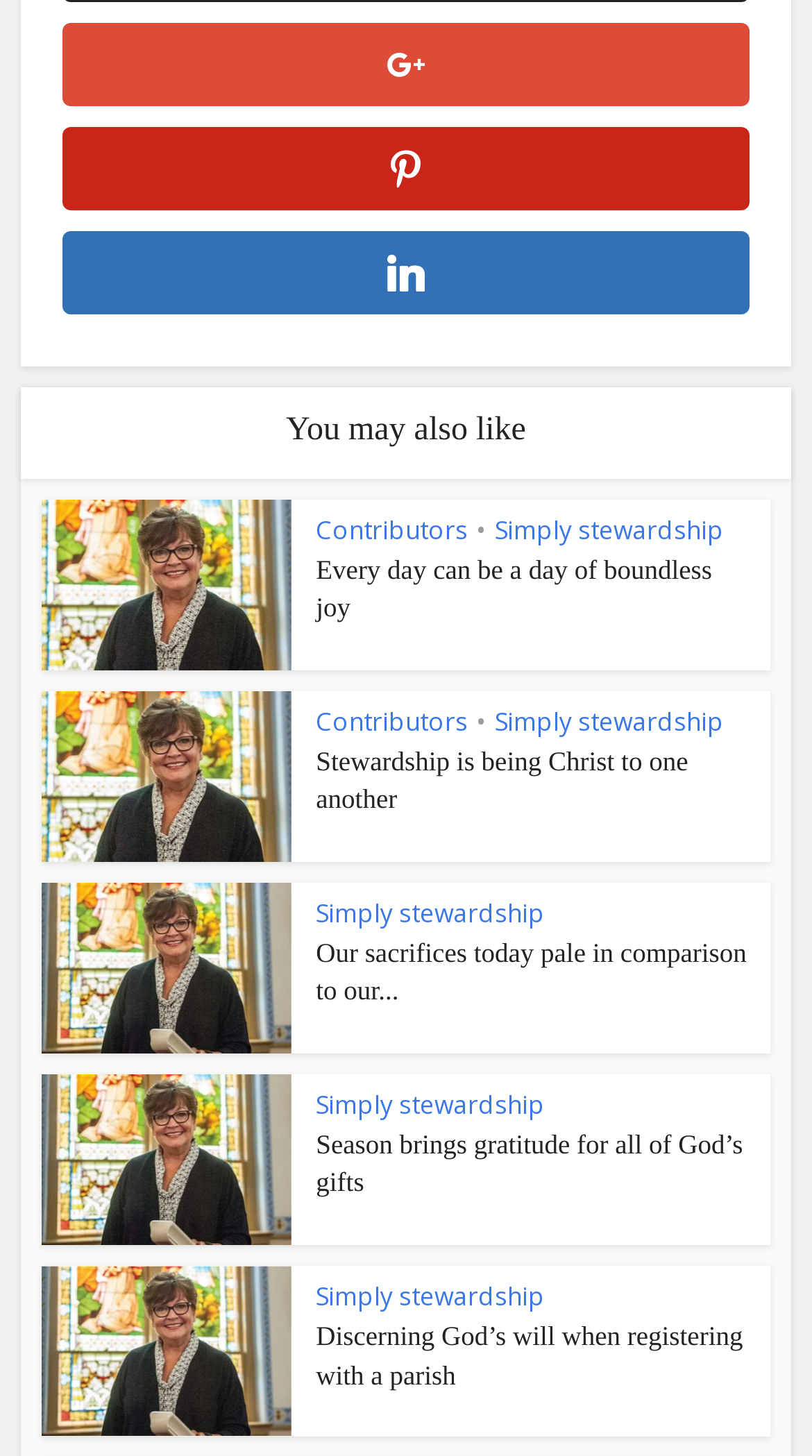What is the common text among all the links in the articles?
Using the visual information, respond with a single word or phrase.

Simply stewardship